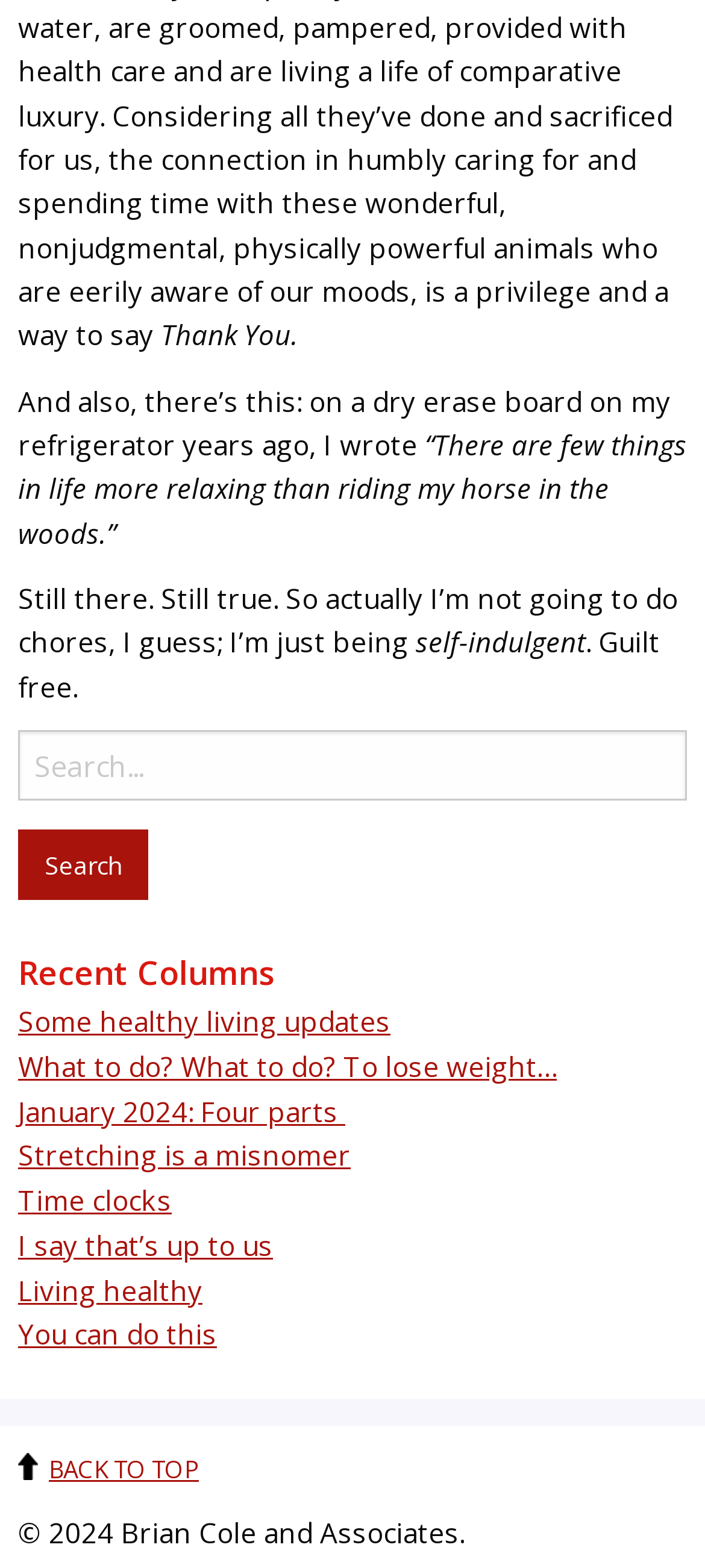How many links are there in the 'Recent Columns' section?
Using the information from the image, provide a comprehensive answer to the question.

The 'Recent Columns' section starts with the heading 'Recent Columns' and contains 9 links below it, including 'Some healthy living updates', 'What to do? What to do? To lose weight…', and so on. Therefore, there are 9 links in the 'Recent Columns' section.